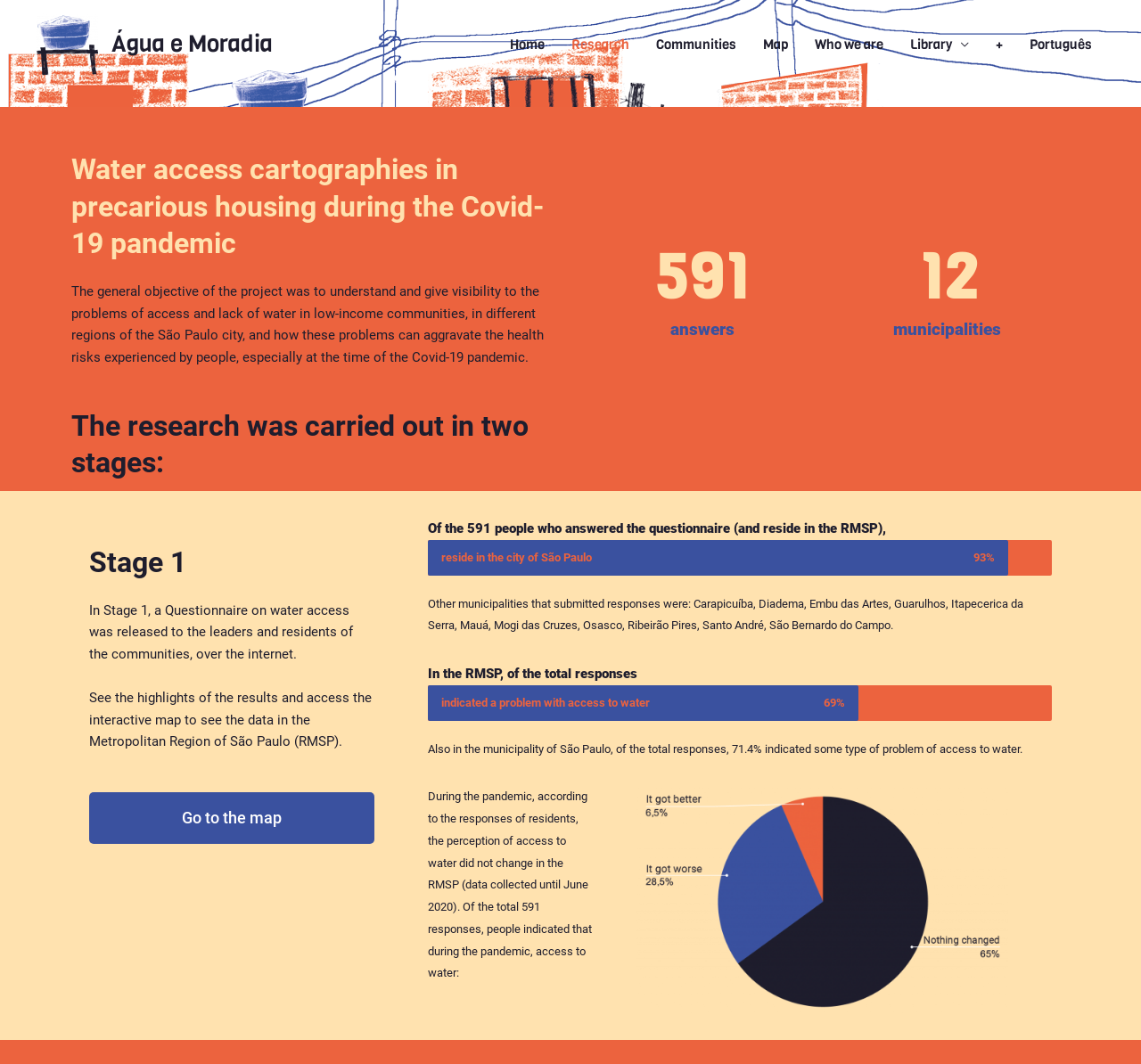What is the main objective of the project?
Please elaborate on the answer to the question with detailed information.

The main objective of the project is to understand and give visibility to the problems of access and lack of water in low-income communities, in different regions of the São Paulo city, and how these problems can aggravate the health risks experienced by people, especially at the time of the Covid-19 pandemic.